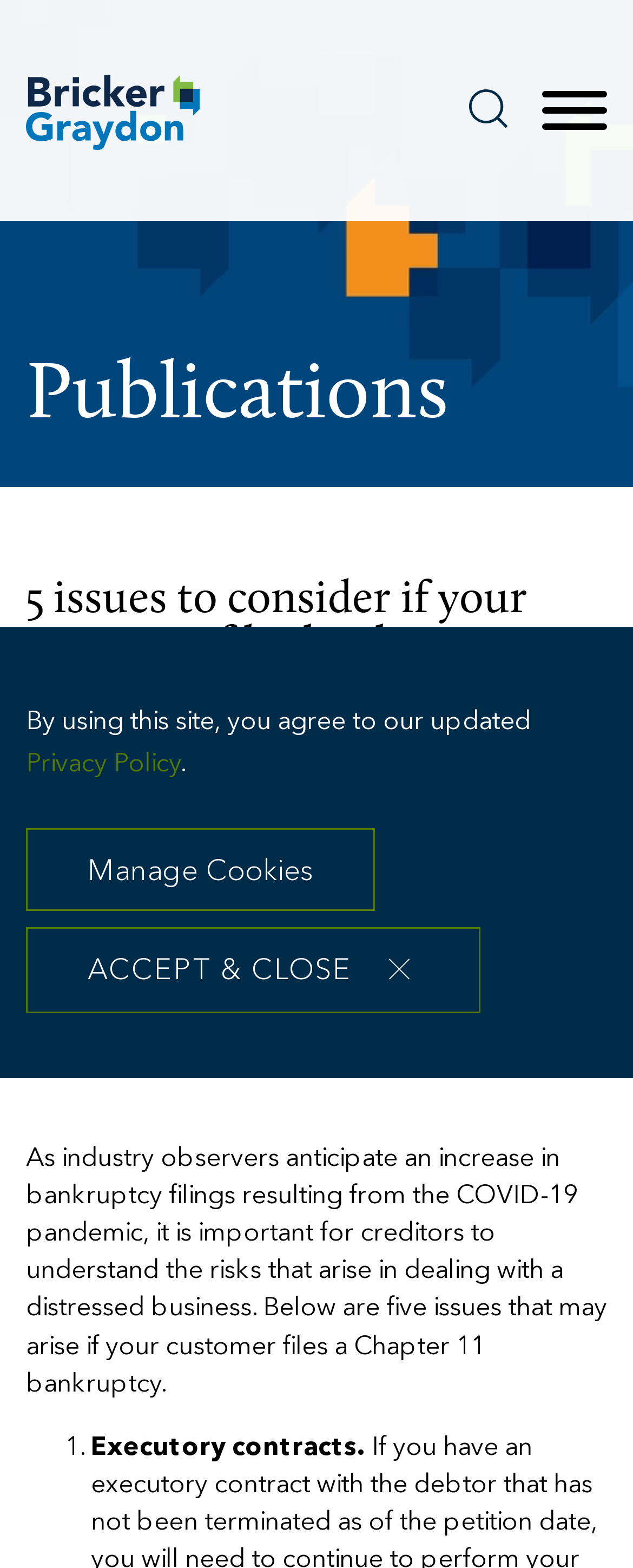Answer succinctly with a single word or phrase:
What is the date of the article?

04.27.2020